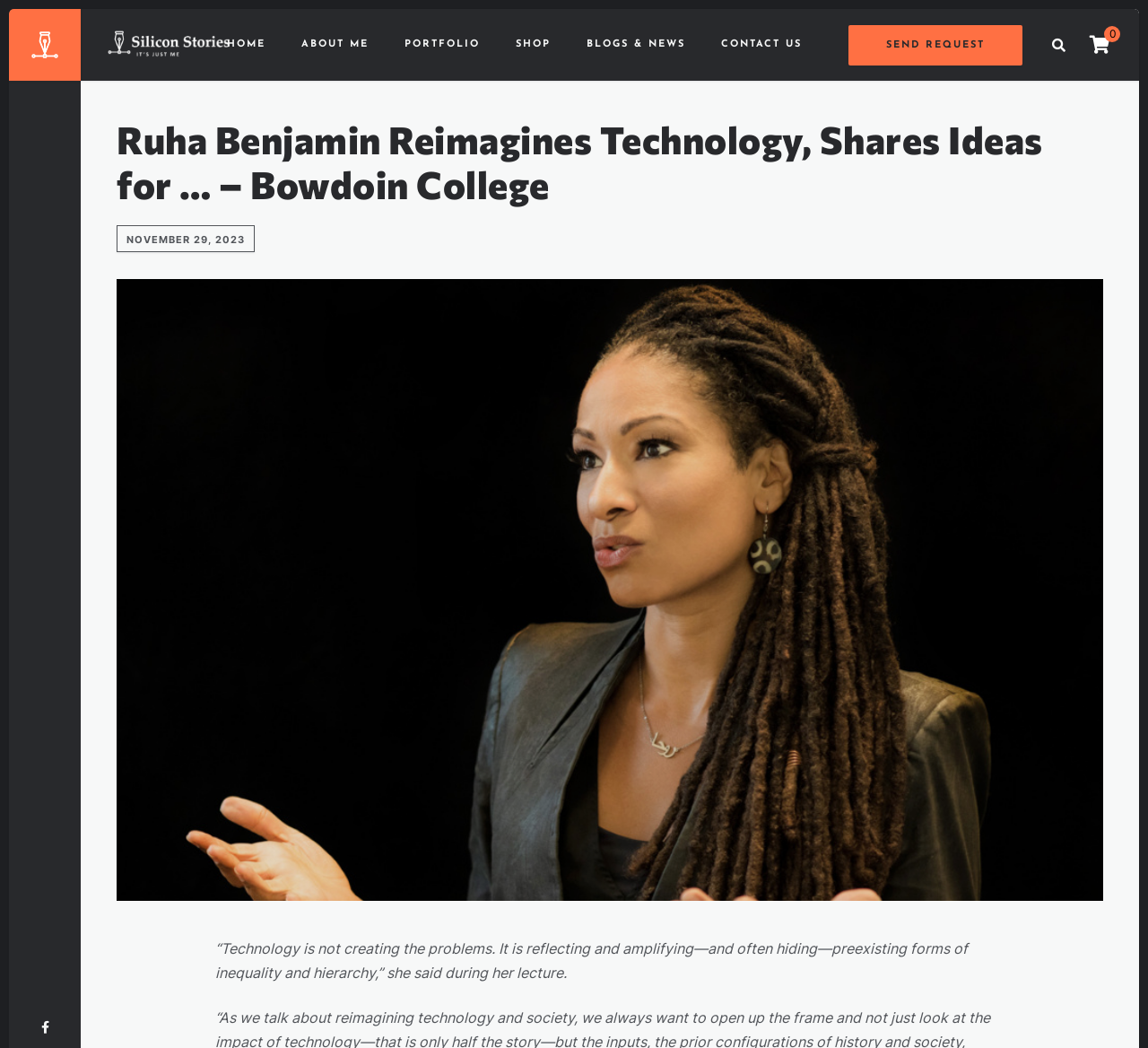Based on the visual content of the image, answer the question thoroughly: What is the purpose of the search box?

The purpose of the search box can be inferred from its presence on the webpage, which suggests that it is meant to allow users to search the website for specific content.